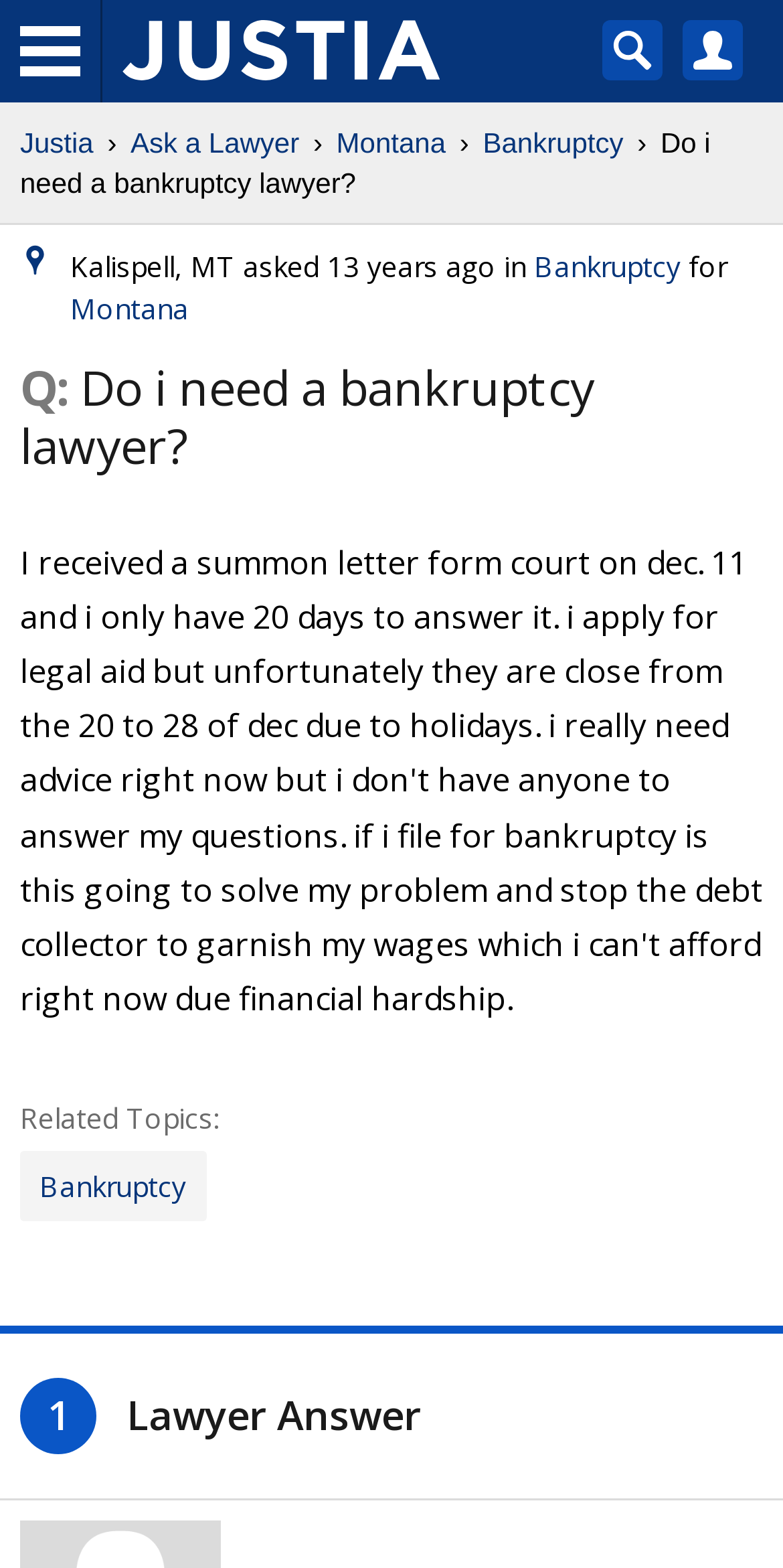What is the category of the question?
Give a comprehensive and detailed explanation for the question.

The category of the question can be found in the text 'in Bankruptcy for Montana' which is located below the question title.